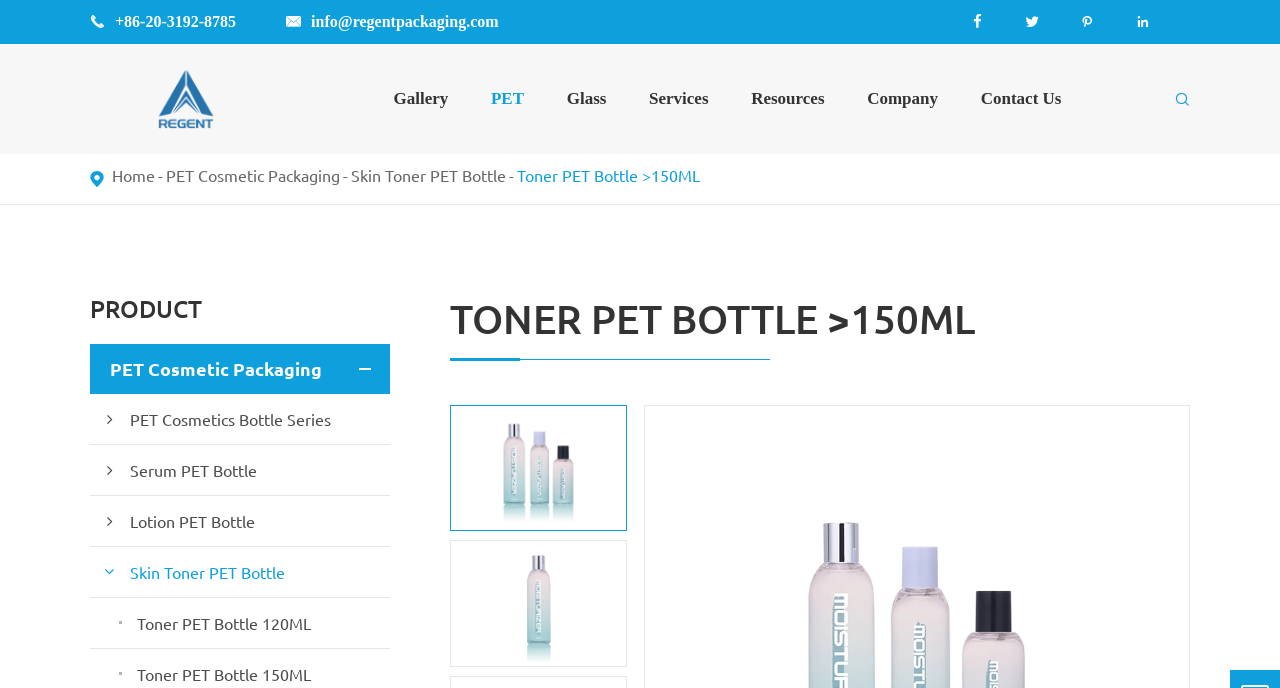Determine the bounding box coordinates of the region to click in order to accomplish the following instruction: "Click the phone number to contact". Provide the coordinates as four float numbers between 0 and 1, specifically [left, top, right, bottom].

[0.09, 0.01, 0.184, 0.054]